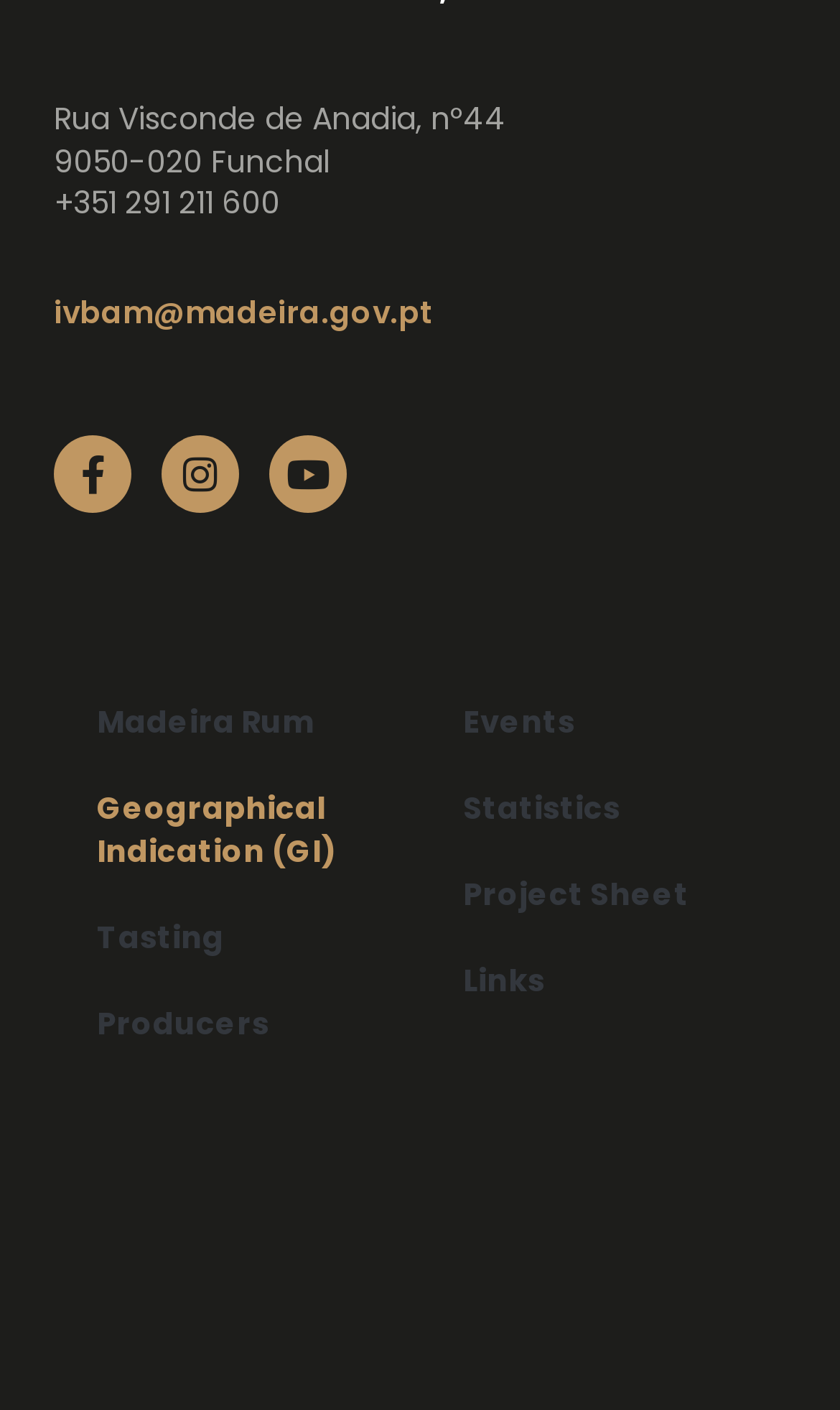Answer the following query concisely with a single word or phrase:
What is the postal code?

9050-020